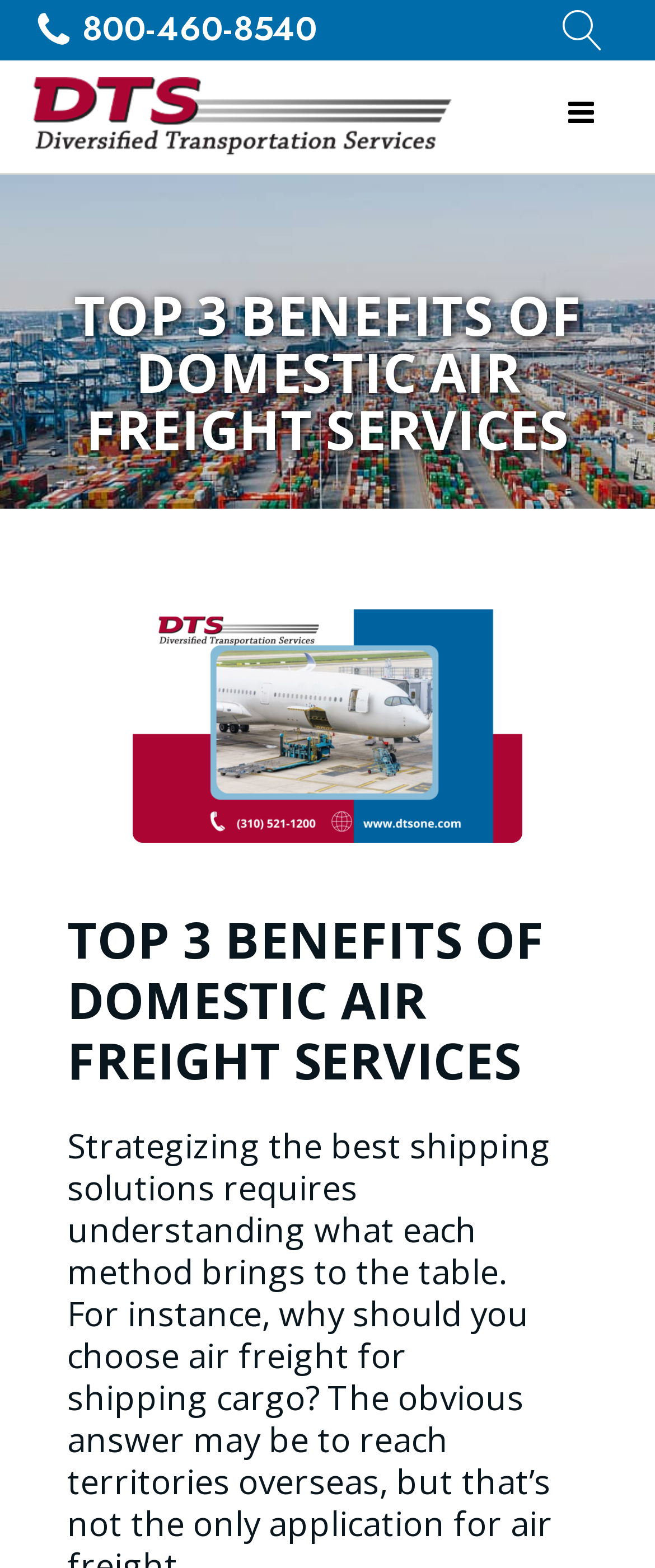Explain the features and main sections of the webpage comprehensively.

The webpage appears to be focused on the benefits of domestic air freight services. At the top left, there is a phone number "800-460-8540" accompanied by a small phone icon. Below this, there is a link with no text, possibly a logo or an image. 

On the top right, there is a search button with a magnifier icon, labeled "Open search". Next to it, there is a navigation menu button labeled "Open navigation menu" with a bars icon. 

The main heading "TOP 3 BENEFITS OF DOMESTIC AIR FREIGHT SERVICES" is prominently displayed in the middle of the page, spanning almost the entire width.